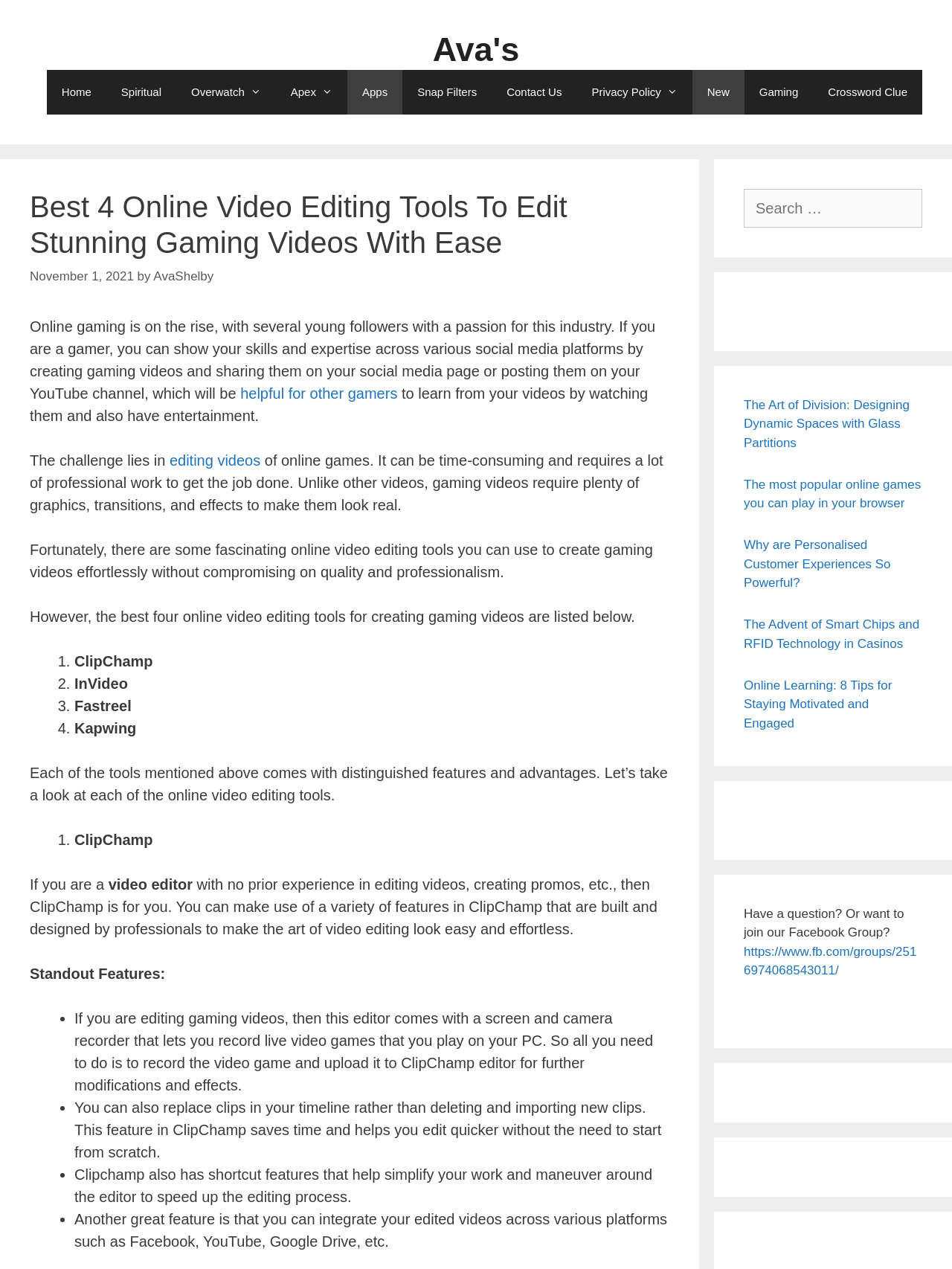Identify the bounding box coordinates of the element that should be clicked to fulfill this task: "Click on the 'Home' link". The coordinates should be provided as four float numbers between 0 and 1, i.e., [left, top, right, bottom].

[0.049, 0.055, 0.112, 0.09]